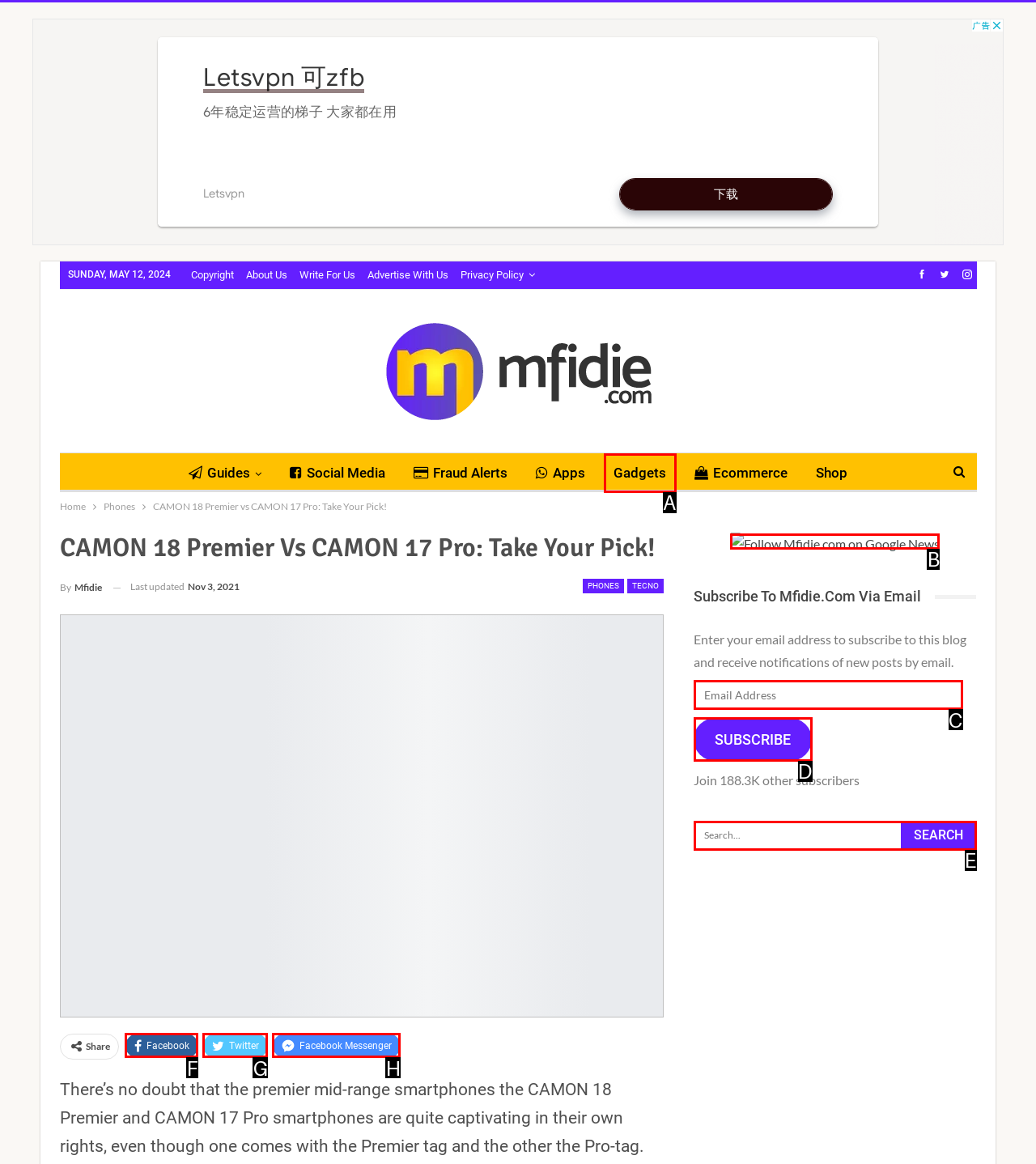Choose the option that matches the following description: name="s" placeholder="Search..." title="Search for:"
Reply with the letter of the selected option directly.

E